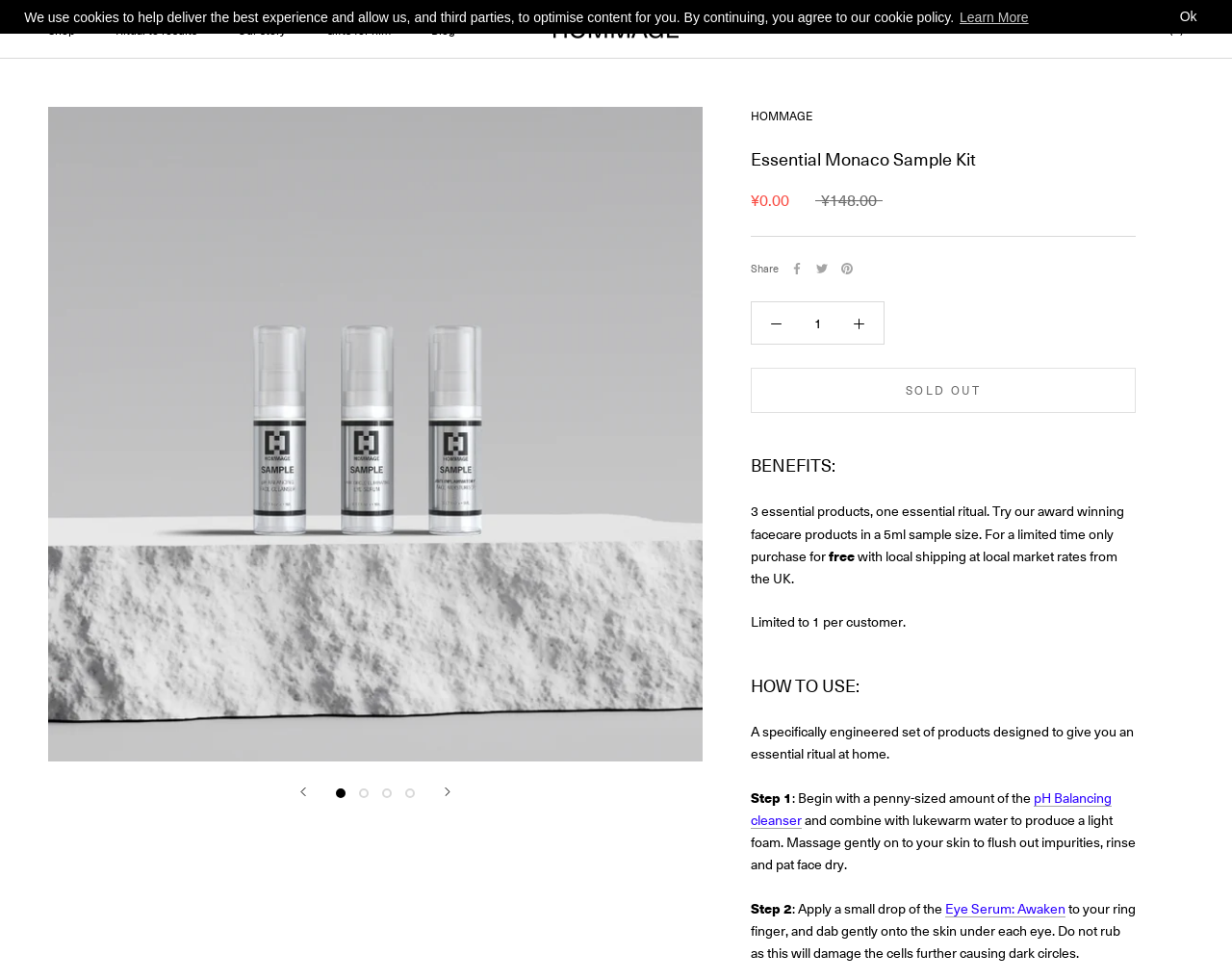Please give the bounding box coordinates of the area that should be clicked to fulfill the following instruction: "Click the 'Account' link". The coordinates should be in the format of four float numbers from 0 to 1, i.e., [left, top, right, bottom].

[0.829, 0.024, 0.859, 0.04]